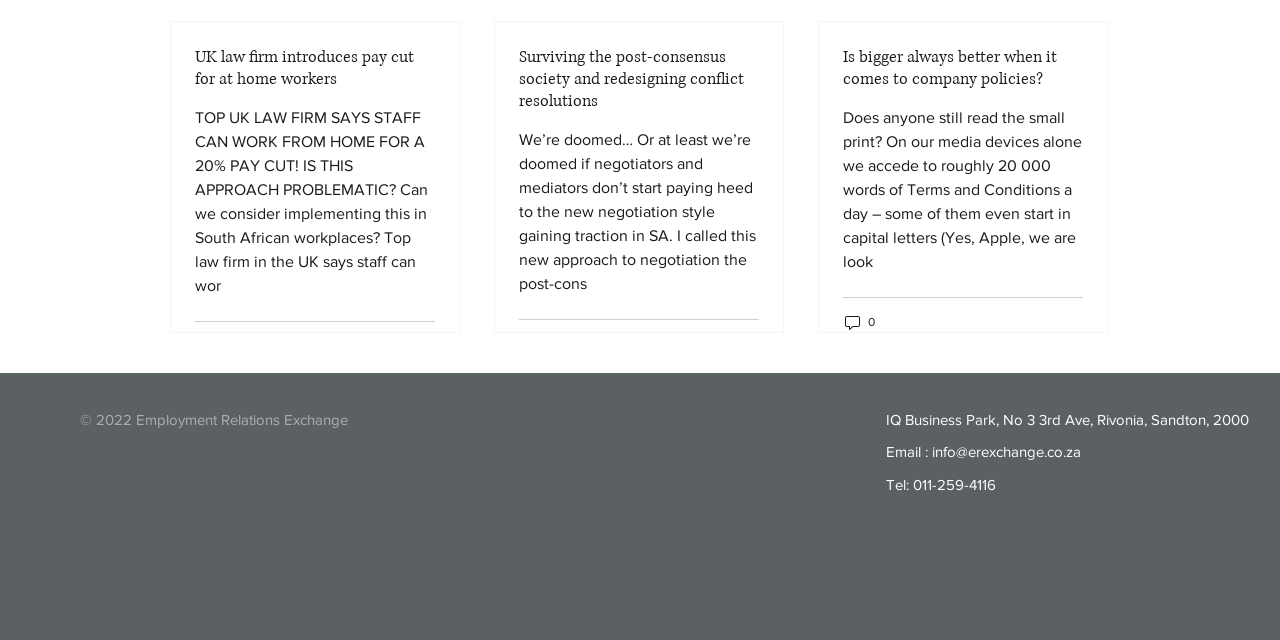Kindly determine the bounding box coordinates for the area that needs to be clicked to execute this instruction: "Click on the article about UK law firm introducing pay cut for at home workers".

[0.152, 0.072, 0.34, 0.141]